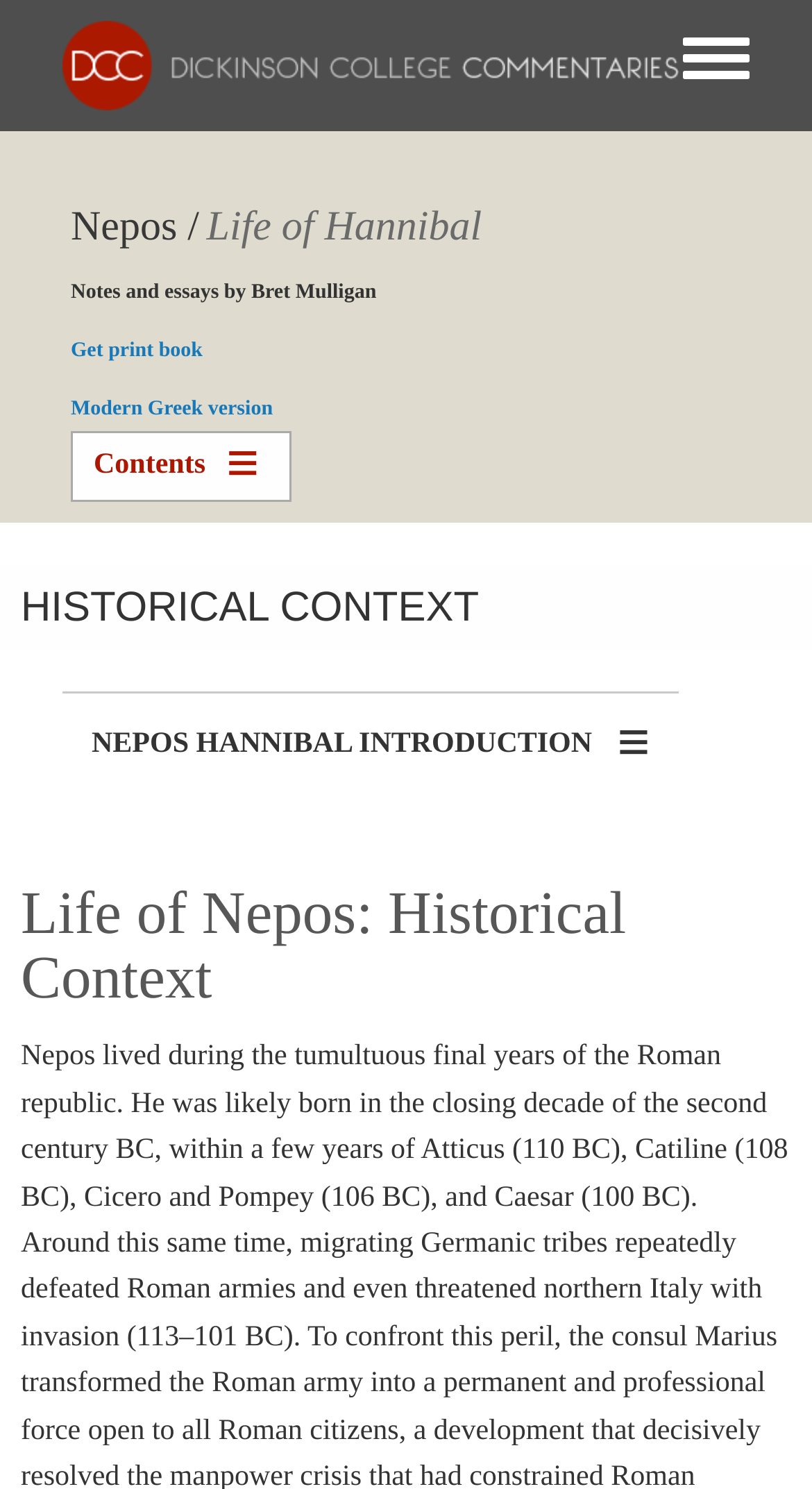Bounding box coordinates should be in the format (top-left x, top-left y, bottom-right x, bottom-right y) and all values should be floating point numbers between 0 and 1. Determine the bounding box coordinate for the UI element described as: title="Home"

[0.026, 0.033, 0.836, 0.054]